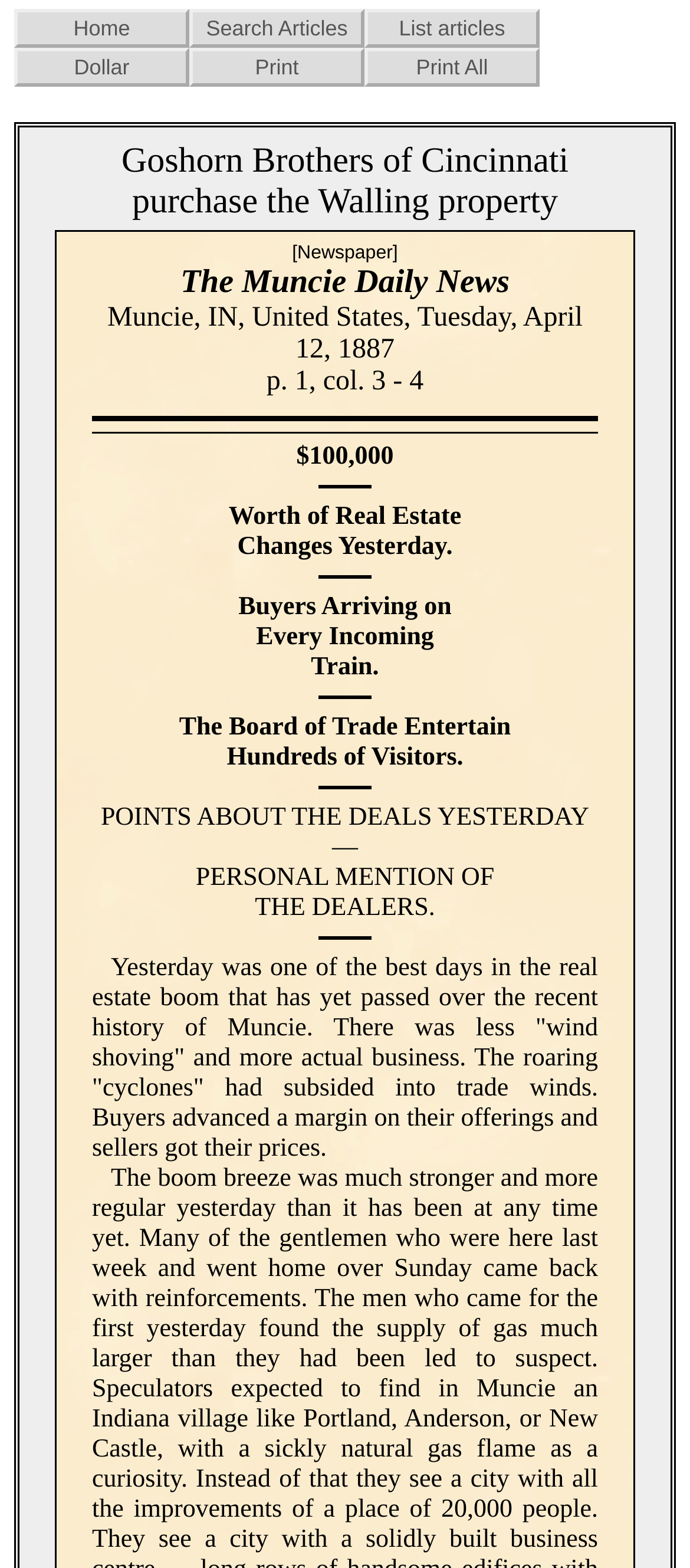Given the description "Search Articles", provide the bounding box coordinates of the corresponding UI element.

[0.274, 0.006, 0.528, 0.03]